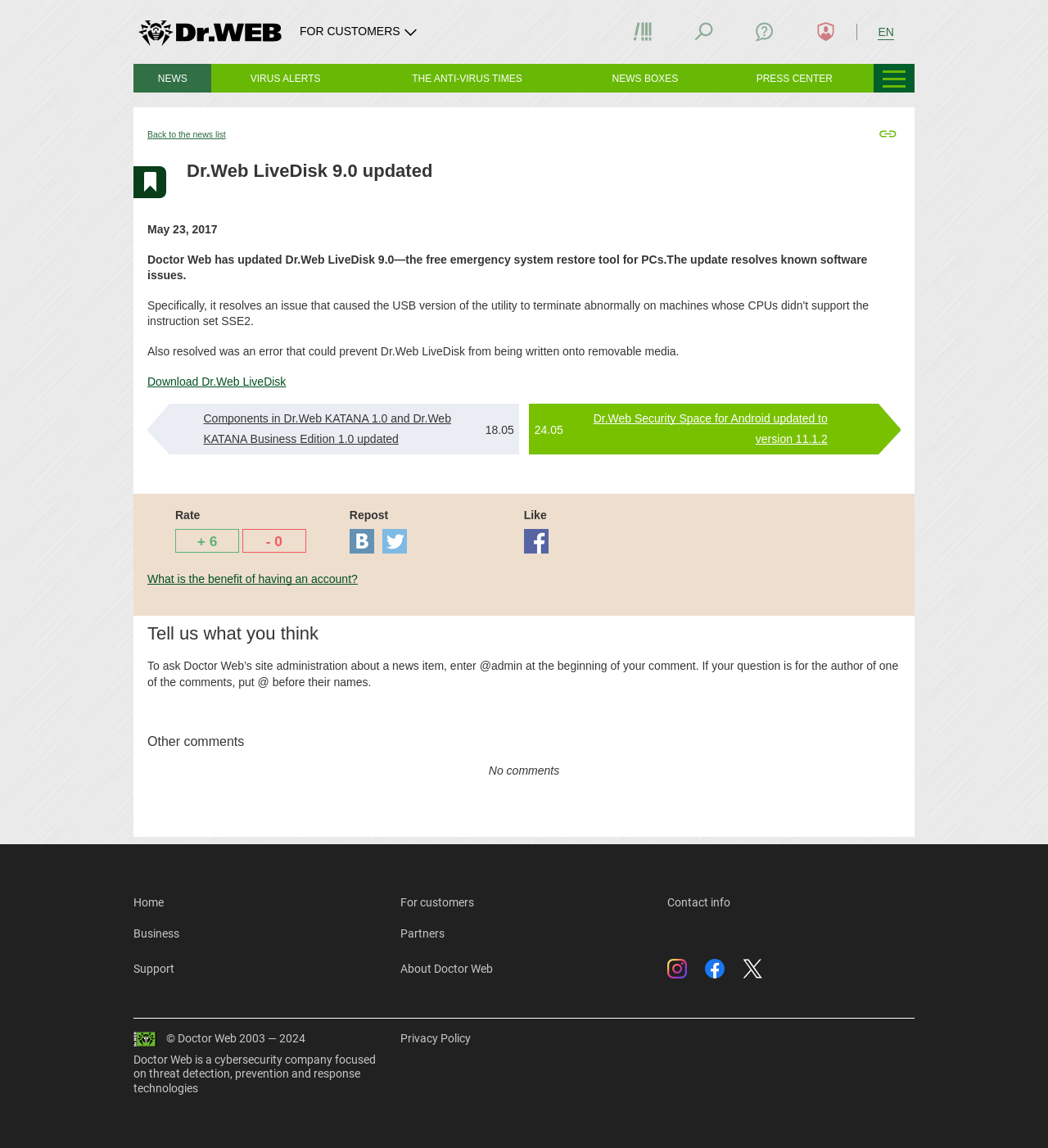Locate the bounding box coordinates of the element that should be clicked to execute the following instruction: "Click the 'NEWS' link".

[0.127, 0.056, 0.202, 0.081]